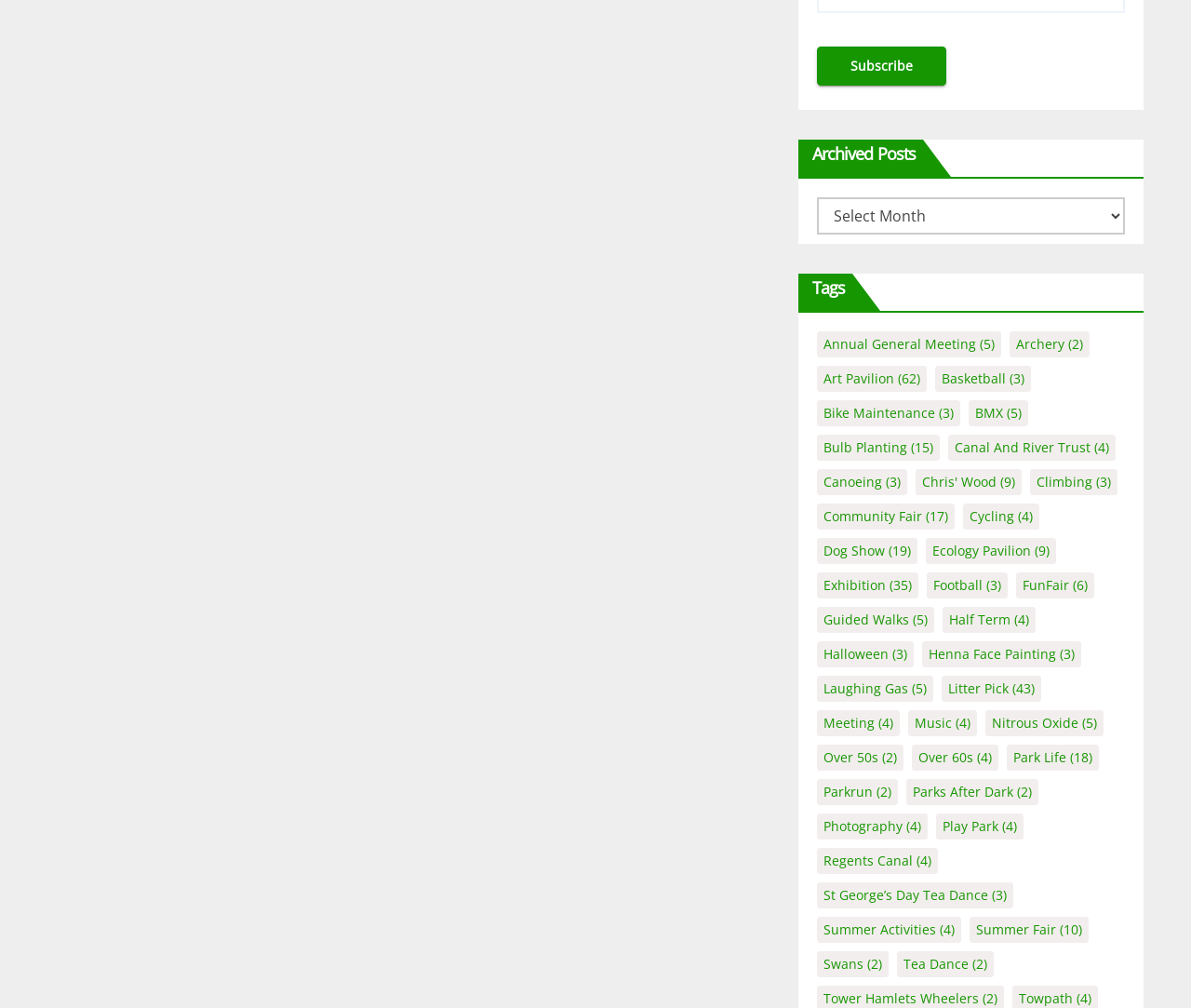Please identify the bounding box coordinates of the element's region that should be clicked to execute the following instruction: "View 'Annual General Meeting' posts". The bounding box coordinates must be four float numbers between 0 and 1, i.e., [left, top, right, bottom].

[0.686, 0.329, 0.84, 0.355]